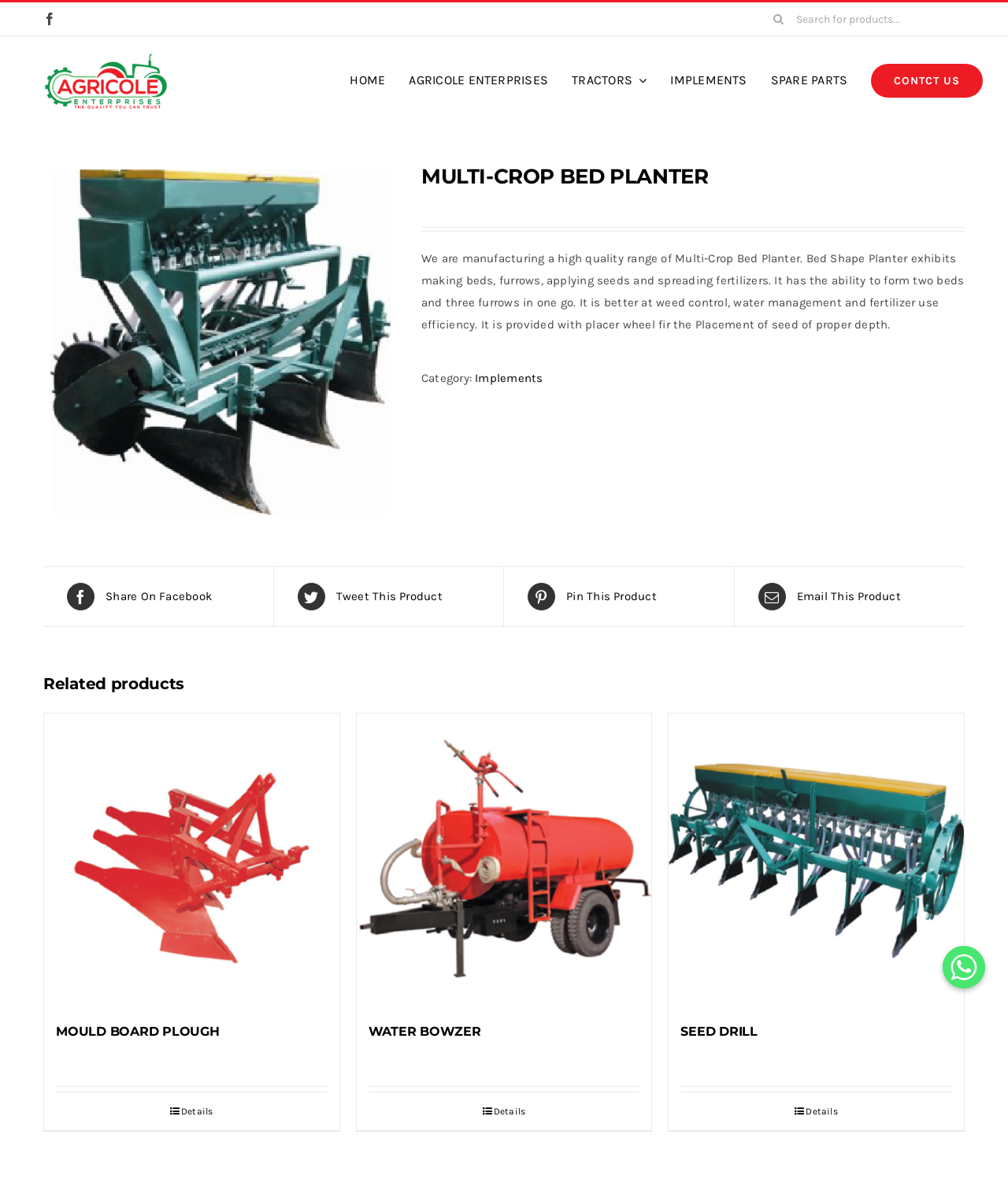Describe all significant elements and features of the webpage.

The webpage is about a product called "MULTI-CROP BED PLANTER" from Agricol Enterprises. At the top left corner, there is a Facebook link and a search bar with a search button. The search bar has a placeholder text "Search for products...". 

Below the search bar, there is a navigation menu with links to "HOME", "AGRICOLE ENTERPRISES", "TRACTORS", "IMPLEMENTS", "SPARE PARTS", and "CONTACT US". 

On the left side, there is a logo image of "Avada Classic Shop" and a link to "Design-002-(B)_03". 

The main content of the page is about the "MULTI-CROP BED PLANTER" product, which includes a heading, a product description, and a category link to "Implements". The product description explains the features and benefits of the product.

Below the product description, there are social media sharing links to share the product on Facebook, Twitter, Pinterest, and Email.

Further down, there is a section titled "Related products" with three product links: "MOULD BOARD PLOUGH", "WATER BOWZER", and "SEED DRILL". Each product link has a corresponding heading and a "Details" link.

At the bottom right corner, there is a "Go to Top" link and a Whatsapp link with an image.